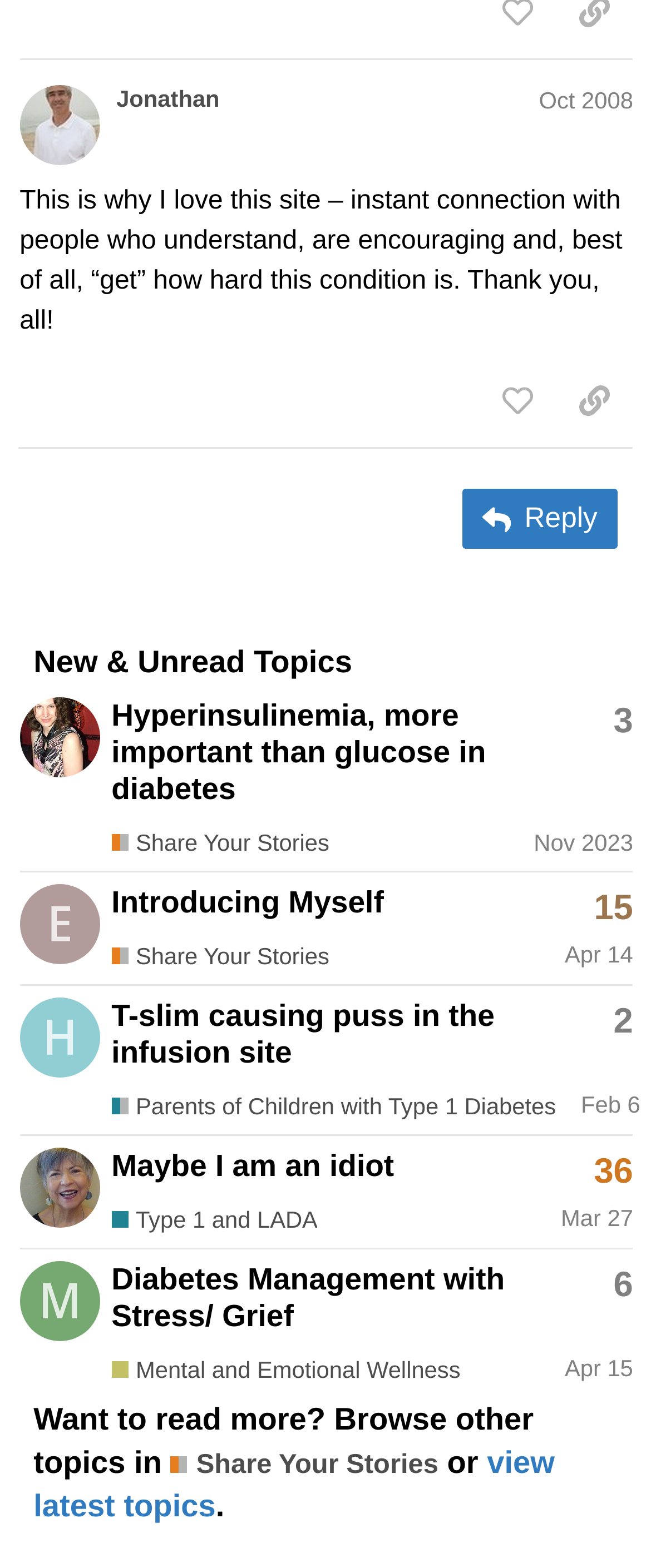Please specify the coordinates of the bounding box for the element that should be clicked to carry out this instruction: "Copy a link to this post to clipboard". The coordinates must be four float numbers between 0 and 1, formatted as [left, top, right, bottom].

[0.854, 0.235, 0.973, 0.277]